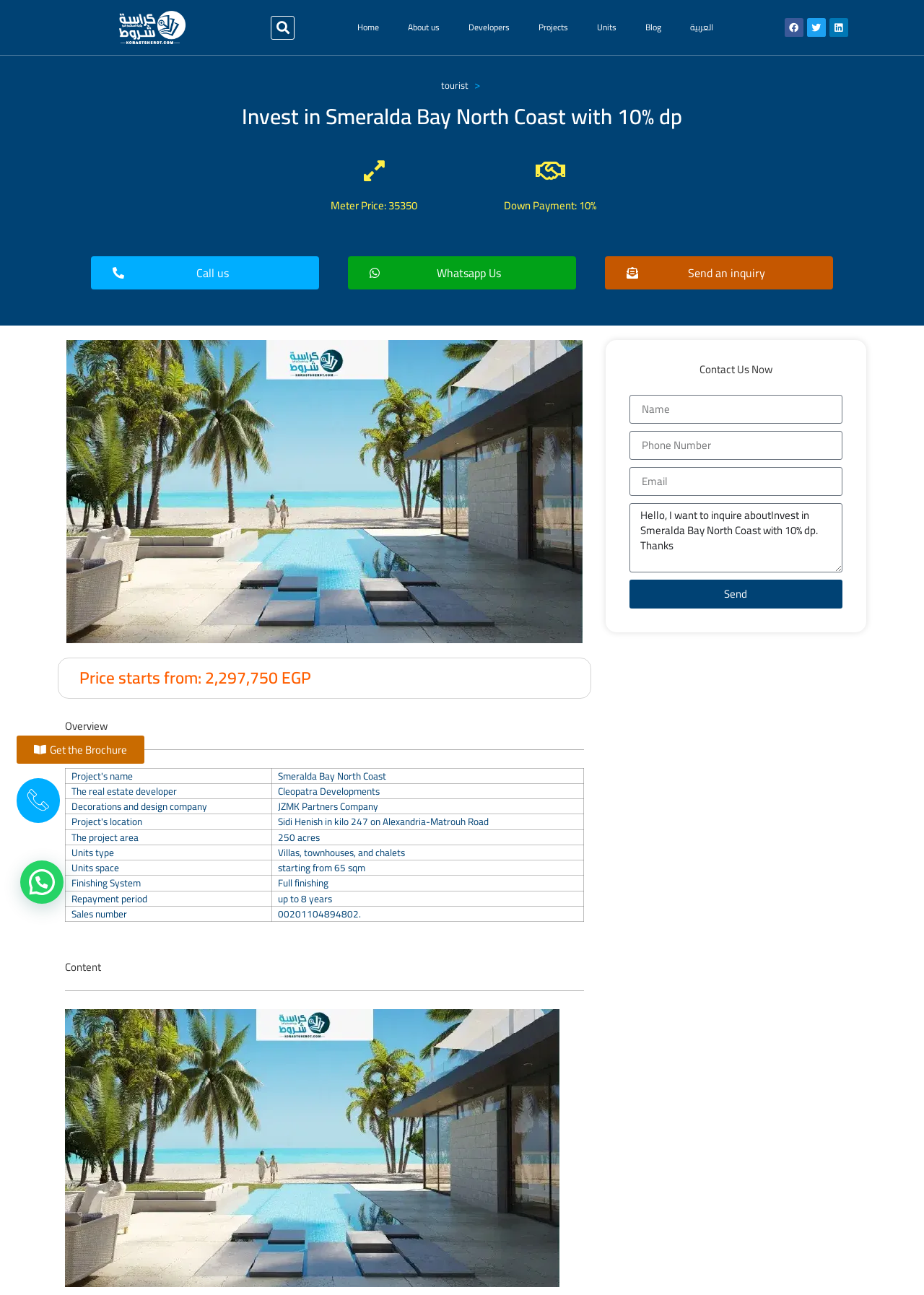Predict the bounding box coordinates for the UI element described as: "About us". The coordinates should be four float numbers between 0 and 1, presented as [left, top, right, bottom].

[0.426, 0.008, 0.491, 0.034]